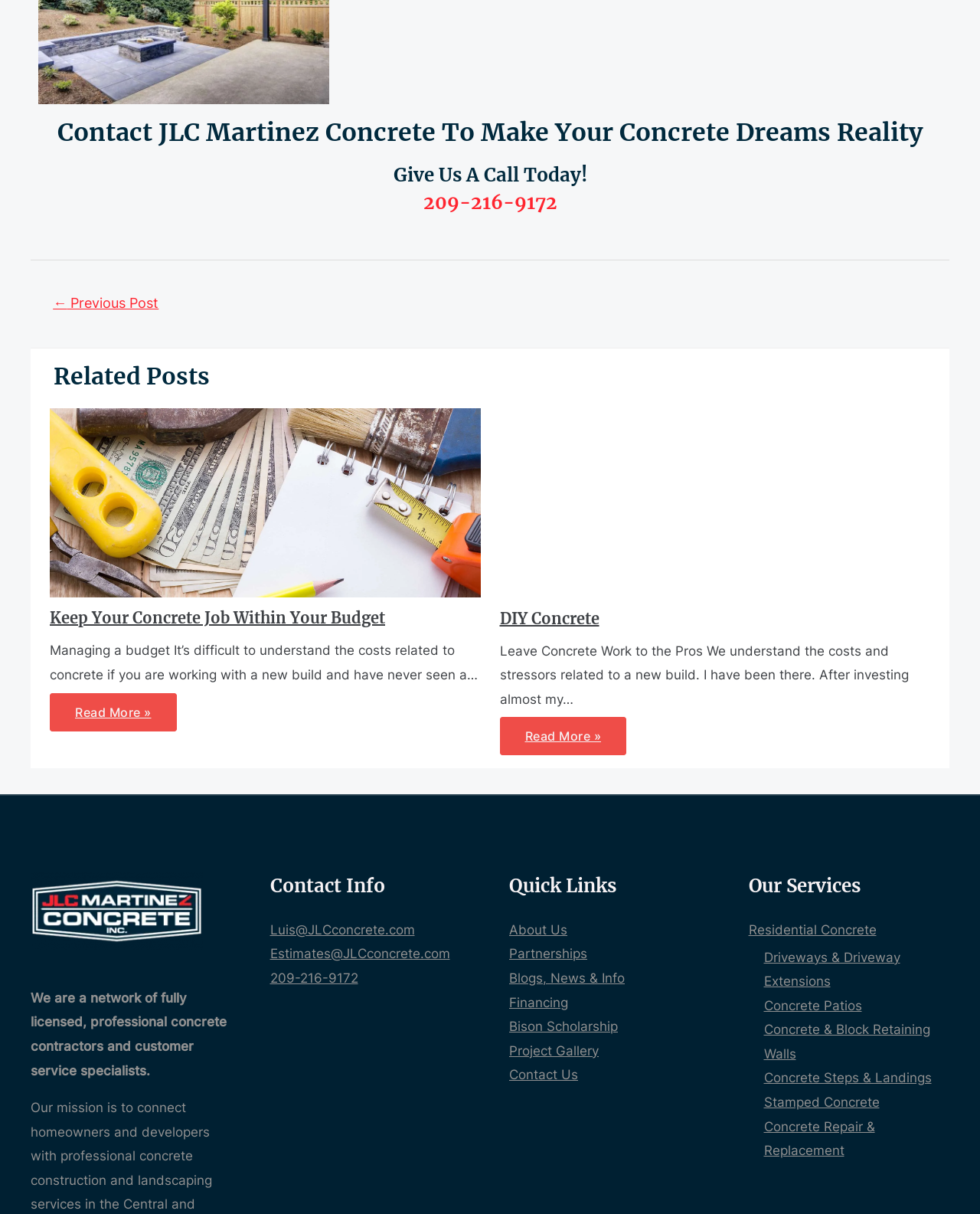Extract the bounding box coordinates for the UI element described by the text: "Concrete & Block Retaining Walls". The coordinates should be in the form of [left, top, right, bottom] with values between 0 and 1.

[0.779, 0.842, 0.949, 0.874]